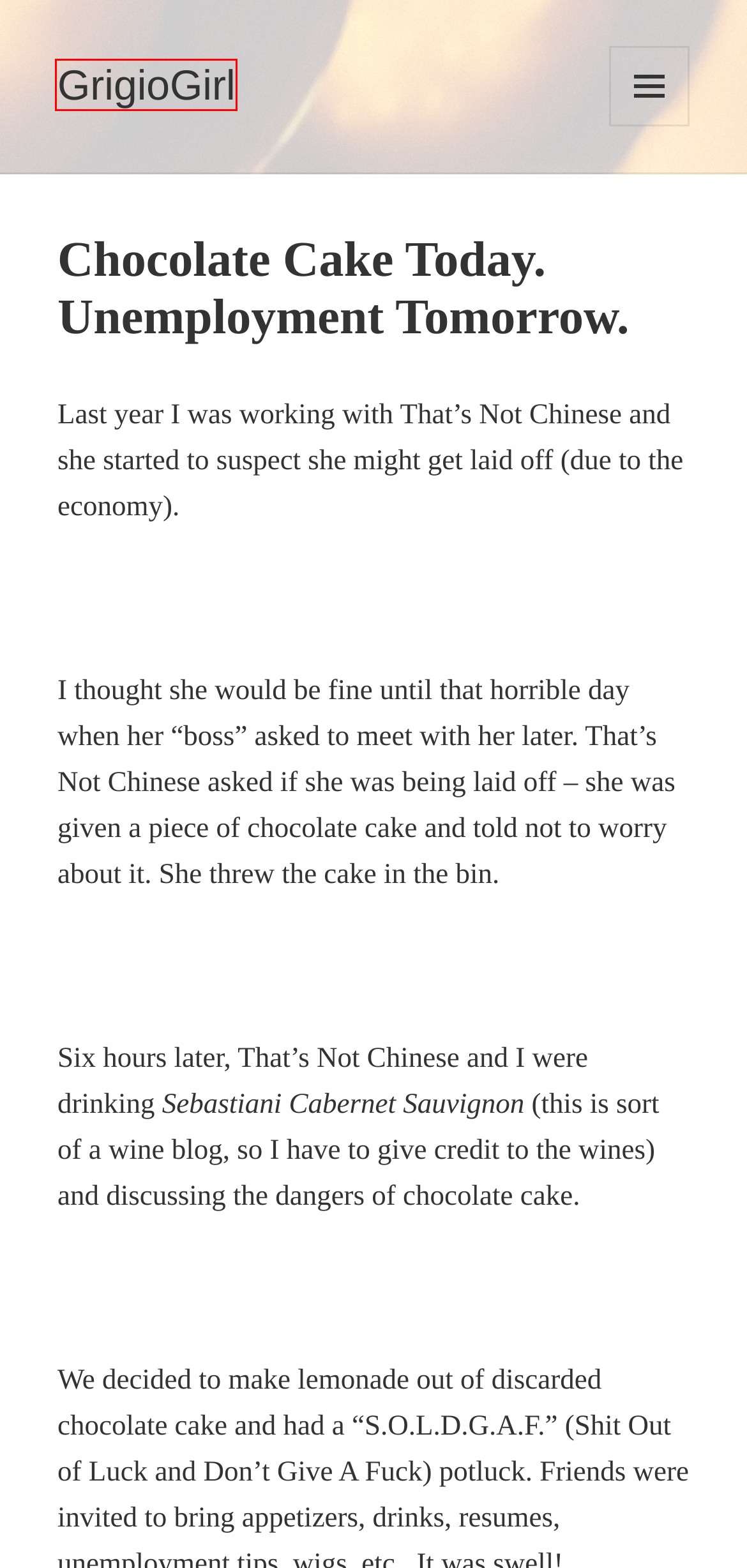A screenshot of a webpage is provided, featuring a red bounding box around a specific UI element. Identify the webpage description that most accurately reflects the new webpage after interacting with the selected element. Here are the candidates:
A. If we are what we eat….. – GrigioGirl
B. What’s the Bigamy Idea? – GrigioGirl
C. That’s not Chapstick – GrigioGirl
D. GrigioGirl – Tales of a girl and a city and….
E. Boomerang – GrigioGirl
F. GrigioGirl – Page 153 – Tales of a girl and a city and….
G. Chocolate Cake Today. Unemployment Tomorrow.  – GrigioGirl
H. Day late = pregnant? – GrigioGirl

D